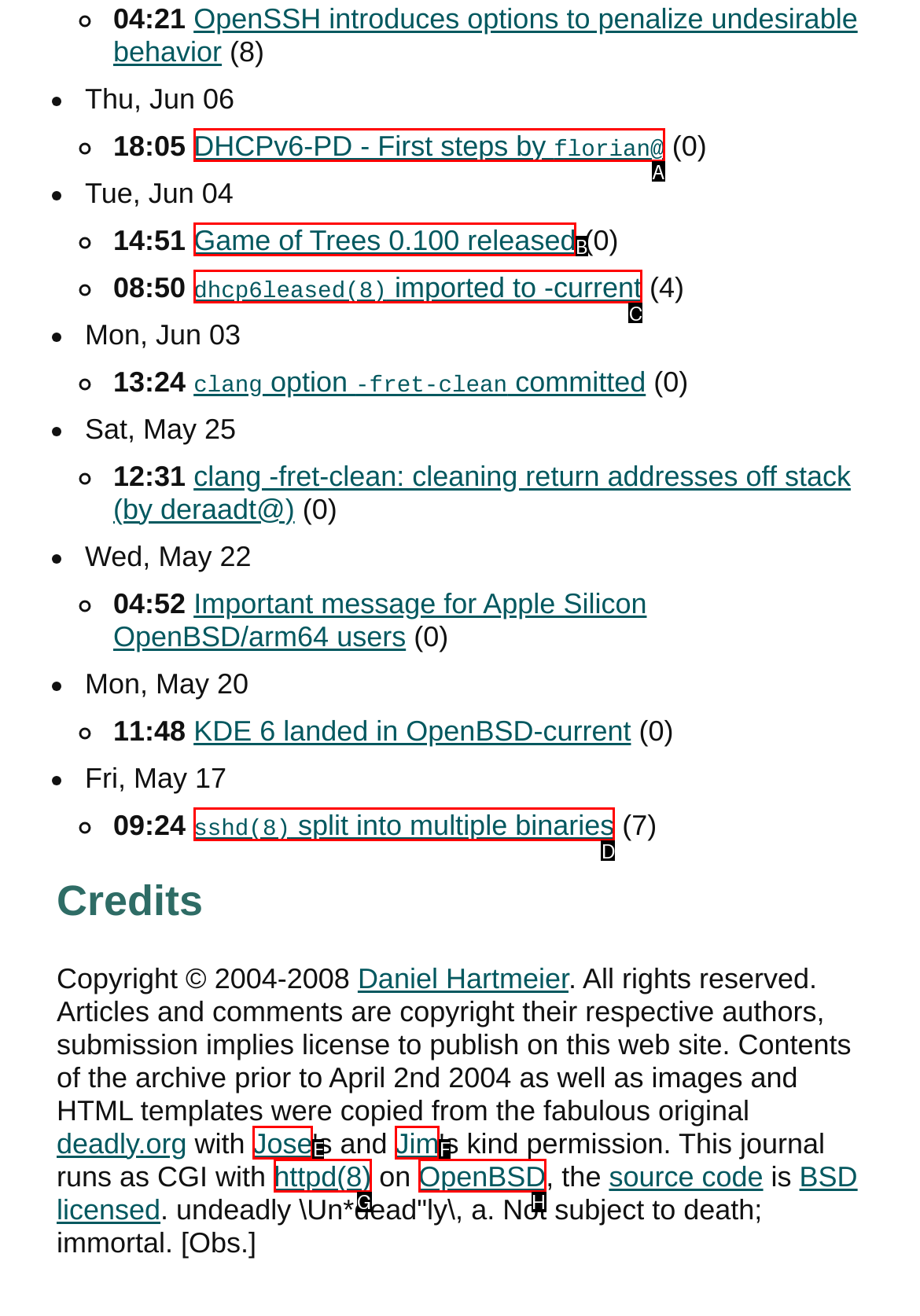Based on the description: Jose, select the HTML element that fits best. Provide the letter of the matching option.

E